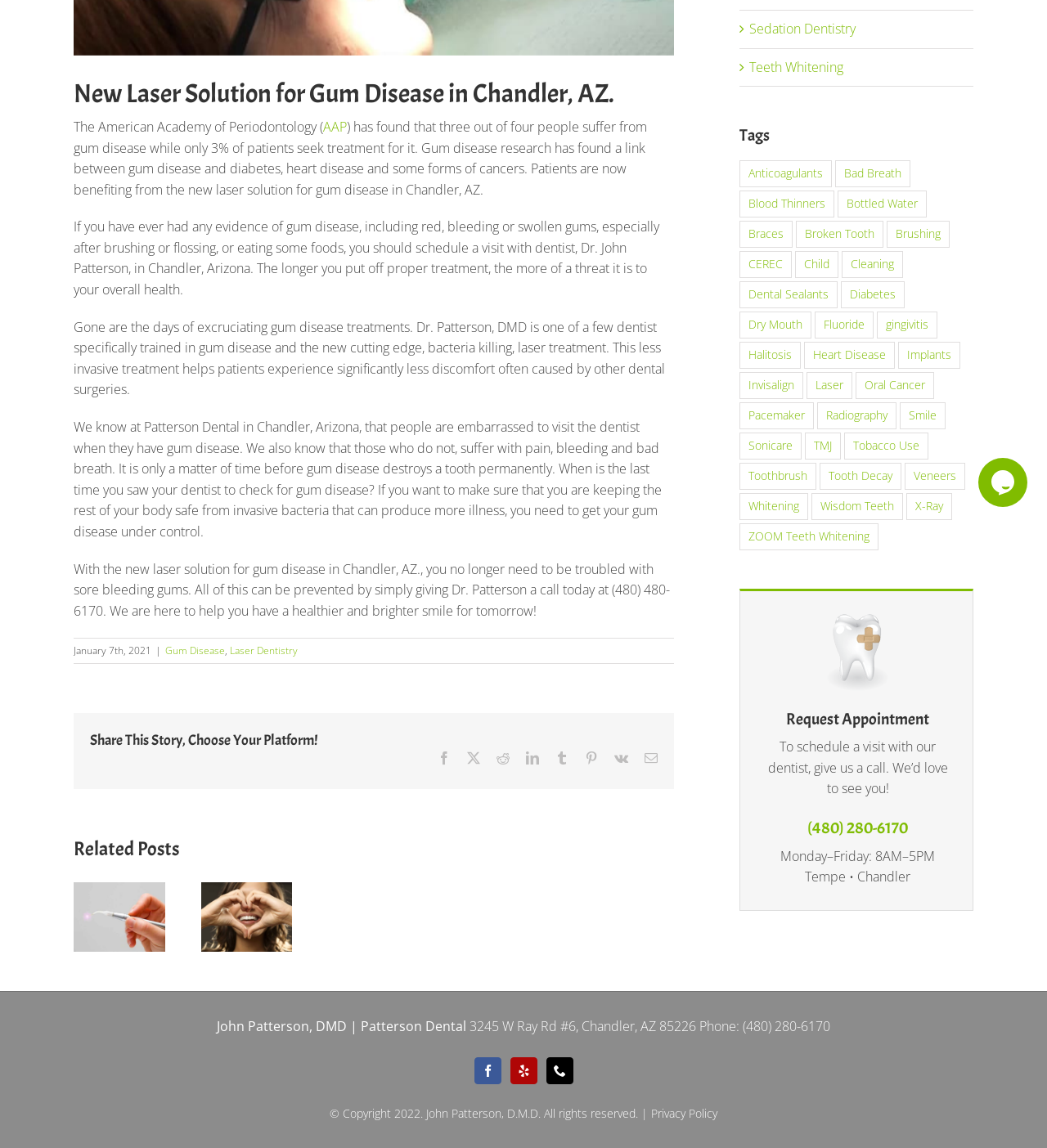Identify the bounding box for the UI element that is described as follows: "ZOOM Teeth Whitening".

[0.706, 0.456, 0.839, 0.479]